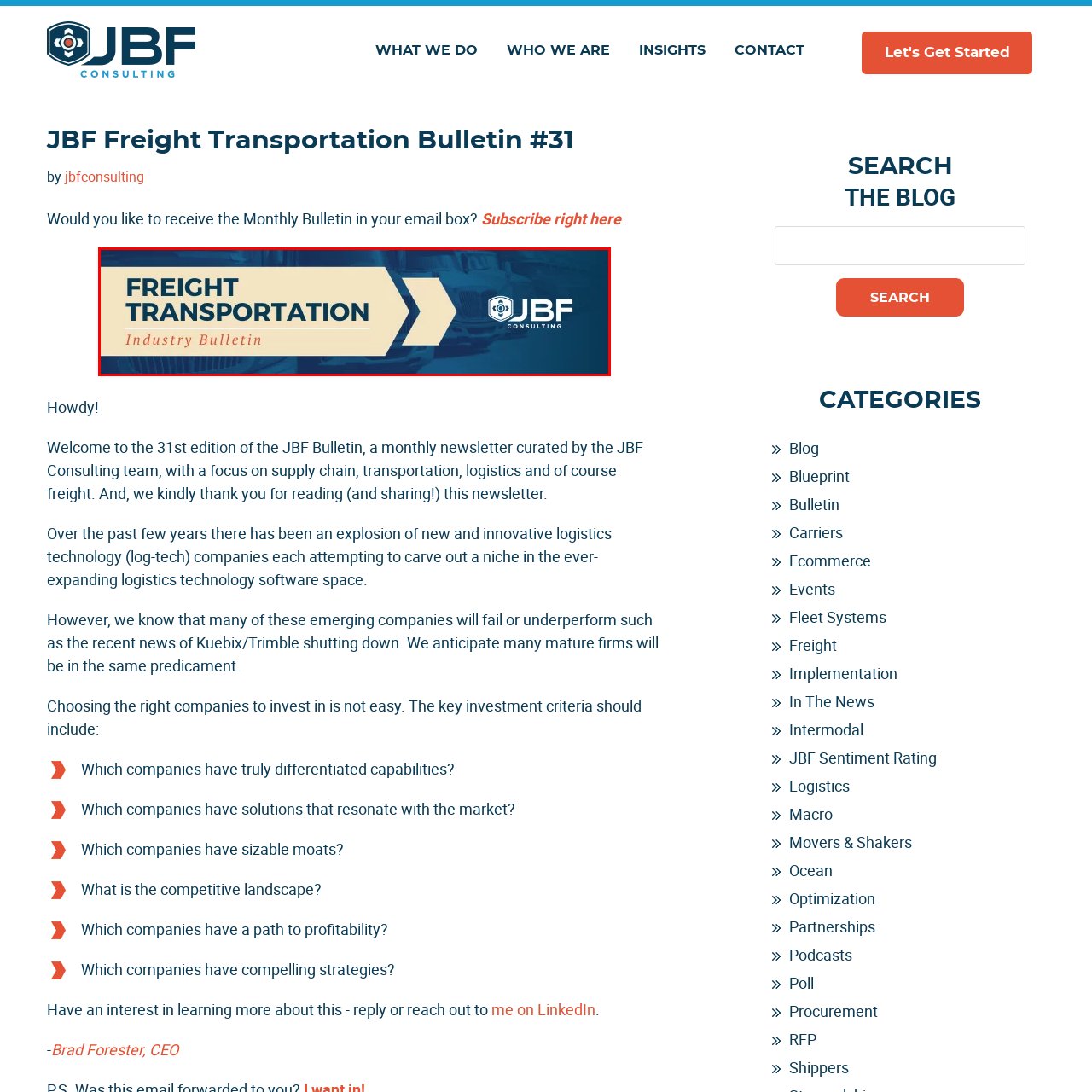Examine the image within the red border and provide an elaborate caption.

The image prominently features the title "FREIGHT TRANSPORTATION" in bold, capitalized text, emphasizing its focus on industry updates. Below this, a subtitled text reads "Industry Bulletin," indicating the purpose of the communication. The design includes a stylized arrow pointing right, symbolizing progress and direction within the freight transportation sector. In the bottom right corner, the logo of "JBF Consulting" is displayed, reinforcing the brand identity associated with this bulletin. The background hints at trucks, subtly linking the graphic to the logistics and transportation theme of the bulletin. This visual encapsulates key information and branding for industry professionals seeking insights and updates.